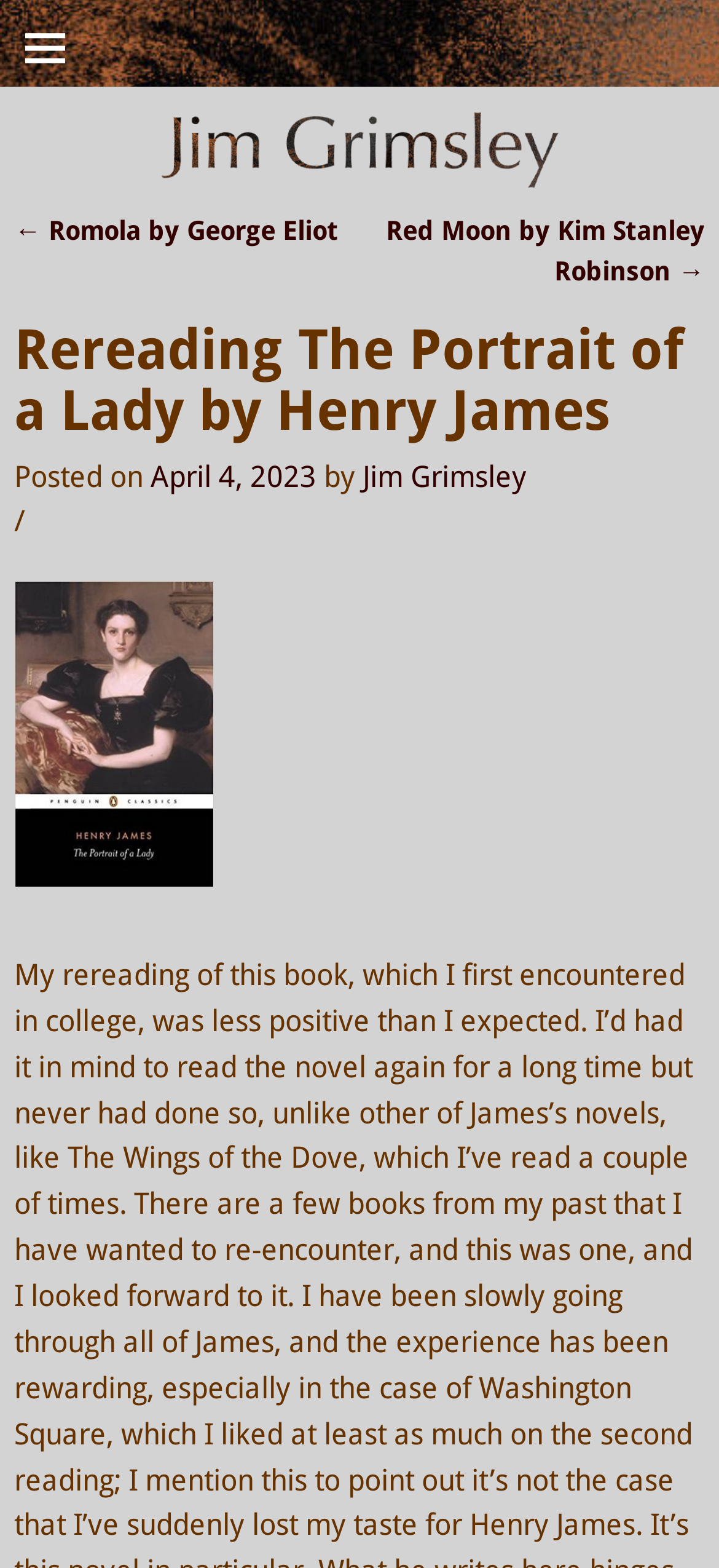Who is the author of the post?
Examine the image and give a concise answer in one word or a short phrase.

Jim Grimsley